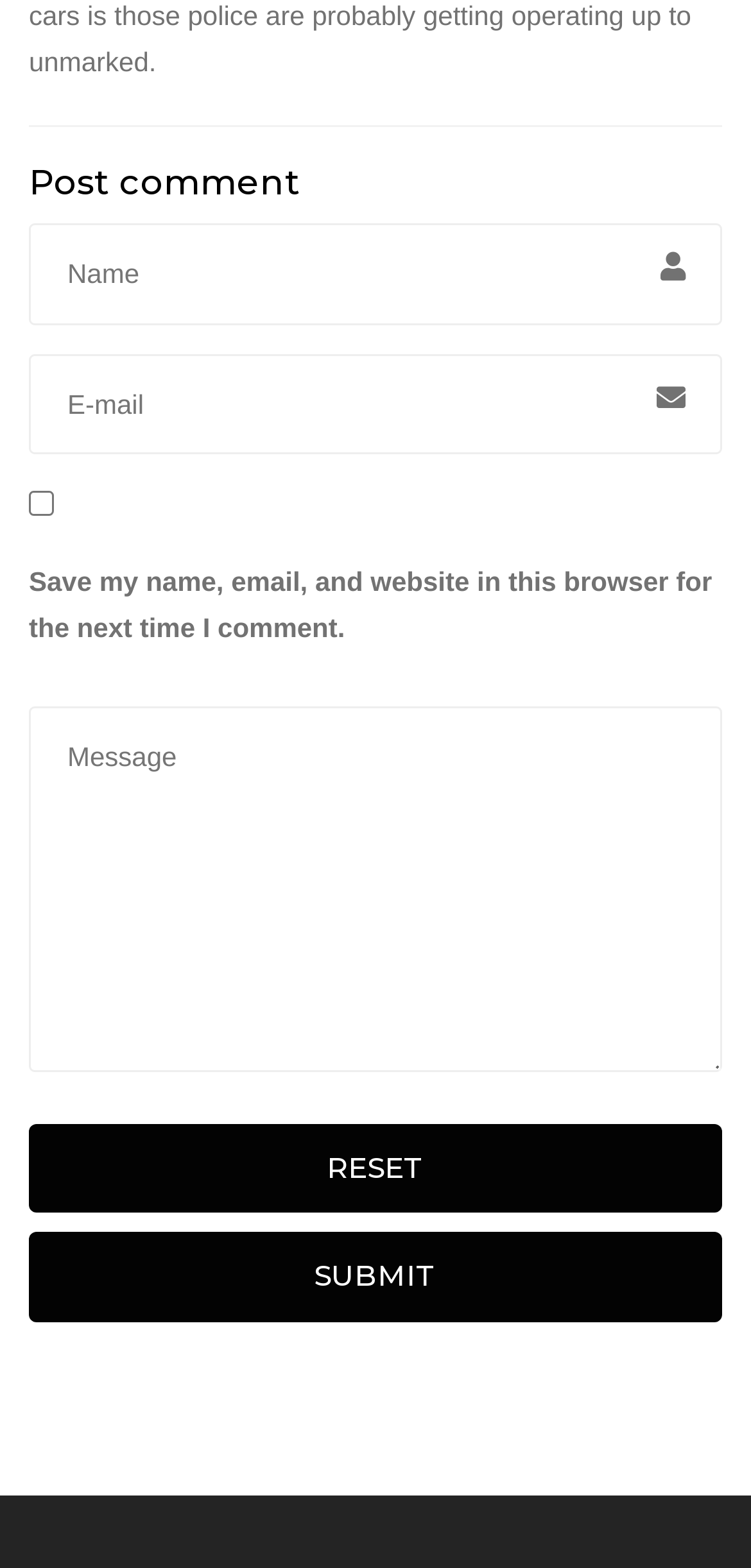How many textboxes are required to submit a comment?
From the details in the image, provide a complete and detailed answer to the question.

Although there are four textboxes on the webpage, namely 'Name', 'E-mail', 'Message', and none of them are marked as required, indicating that users can submit a comment without filling in any of these fields.